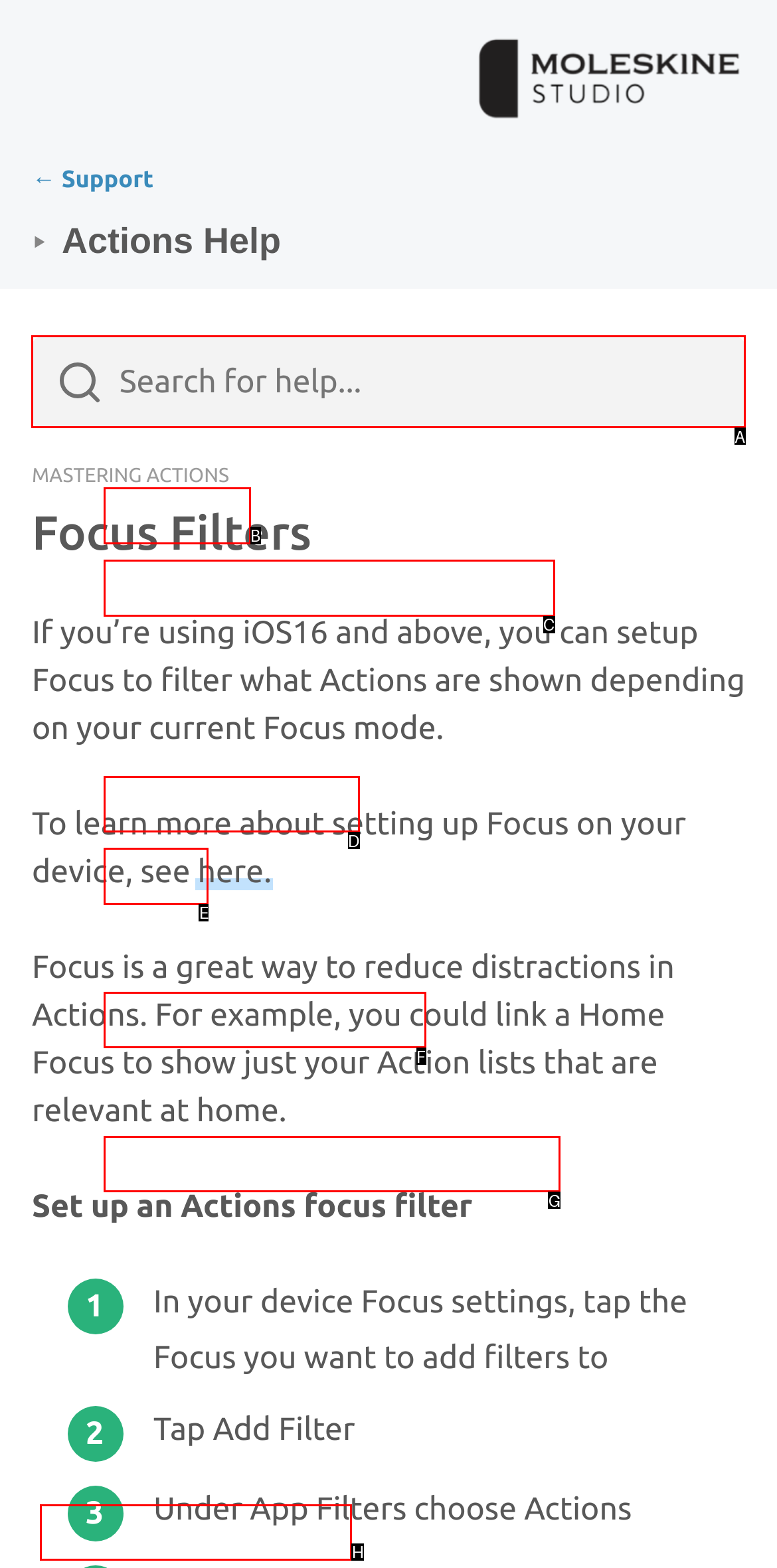Select the proper HTML element to perform the given task: search for something Answer with the corresponding letter from the provided choices.

A